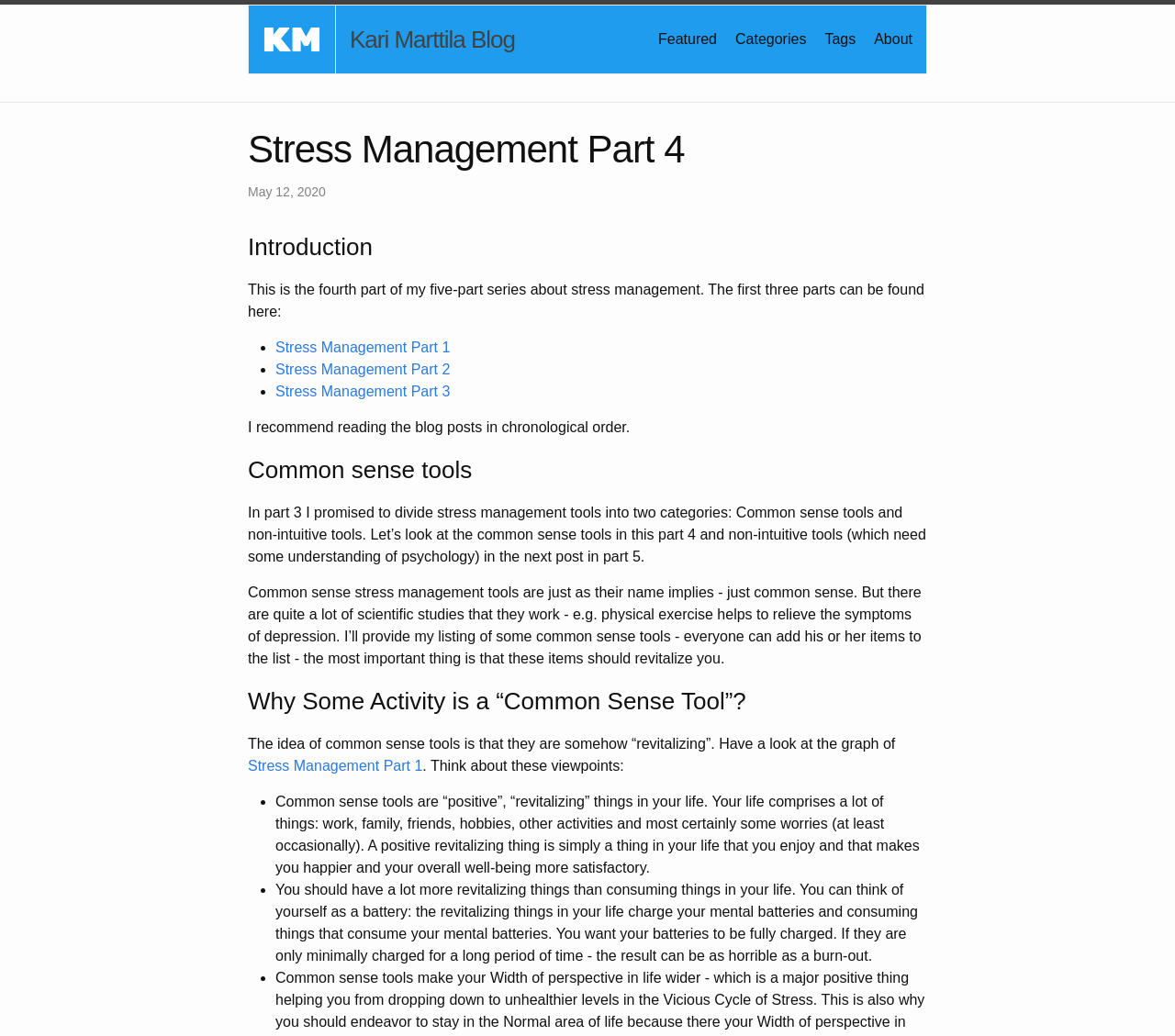What is the date of the blog post?
Based on the image content, provide your answer in one word or a short phrase.

May 12, 2020